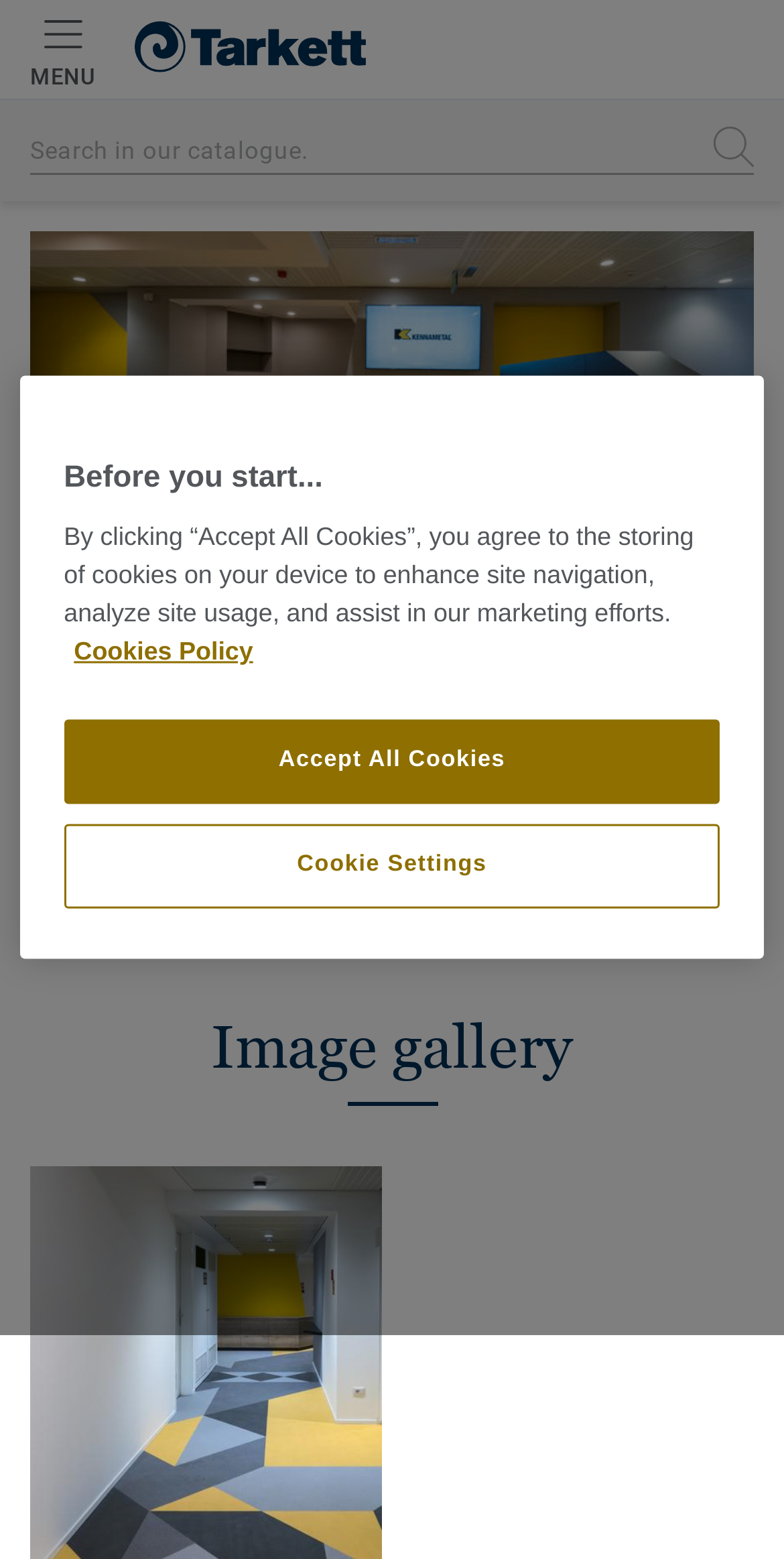Provide the bounding box coordinates for the area that should be clicked to complete the instruction: "Share the Kennametal New Offices".

[0.154, 0.546, 0.267, 0.565]